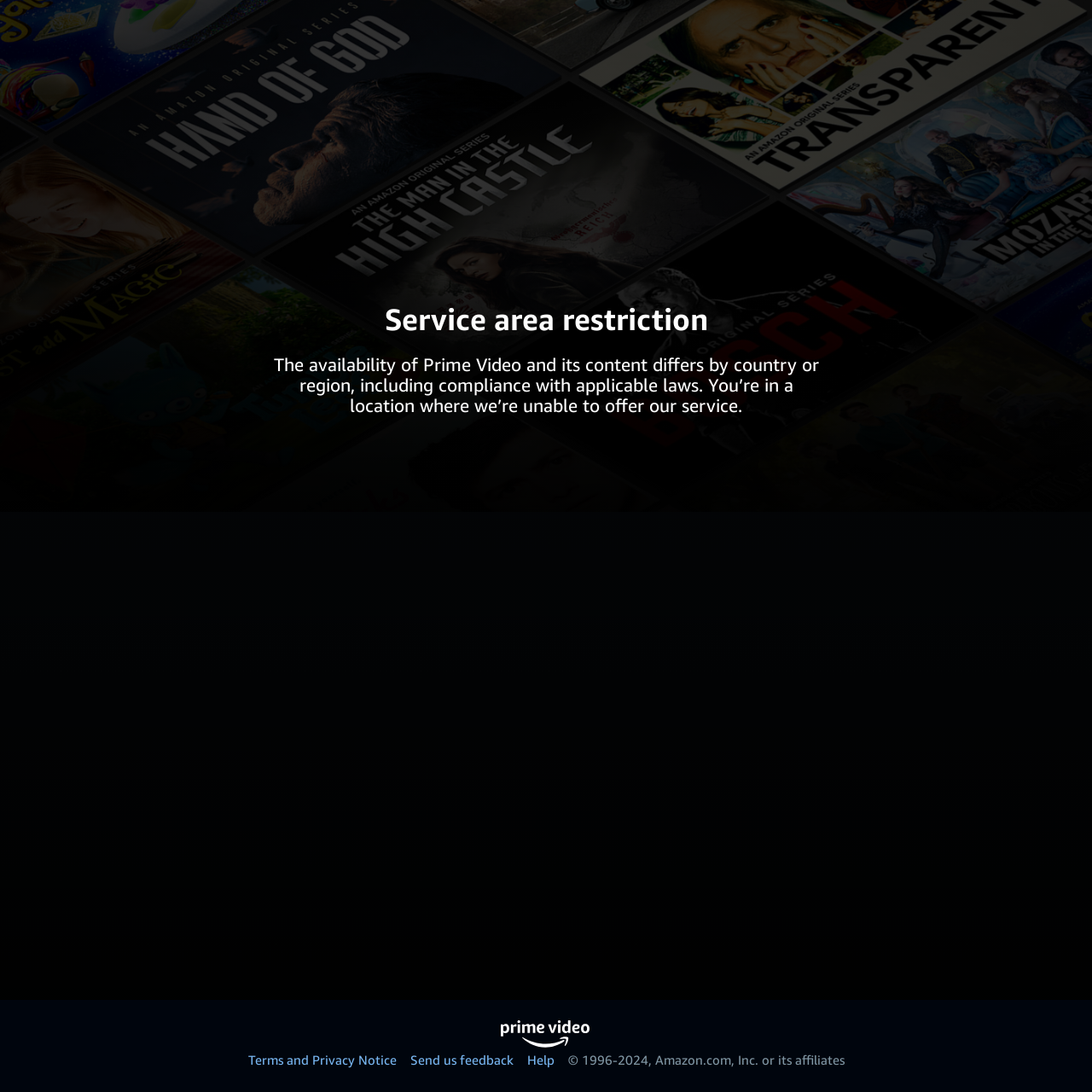What is the location of the links at the bottom of the webpage?
Provide a thorough and detailed answer to the question.

The links 'Terms and Privacy Notice', 'Send us feedback', and 'Help' have y1 and y2 coordinates ranging from 0.963 to 0.977, which indicates that they are located at the bottom center of the webpage.